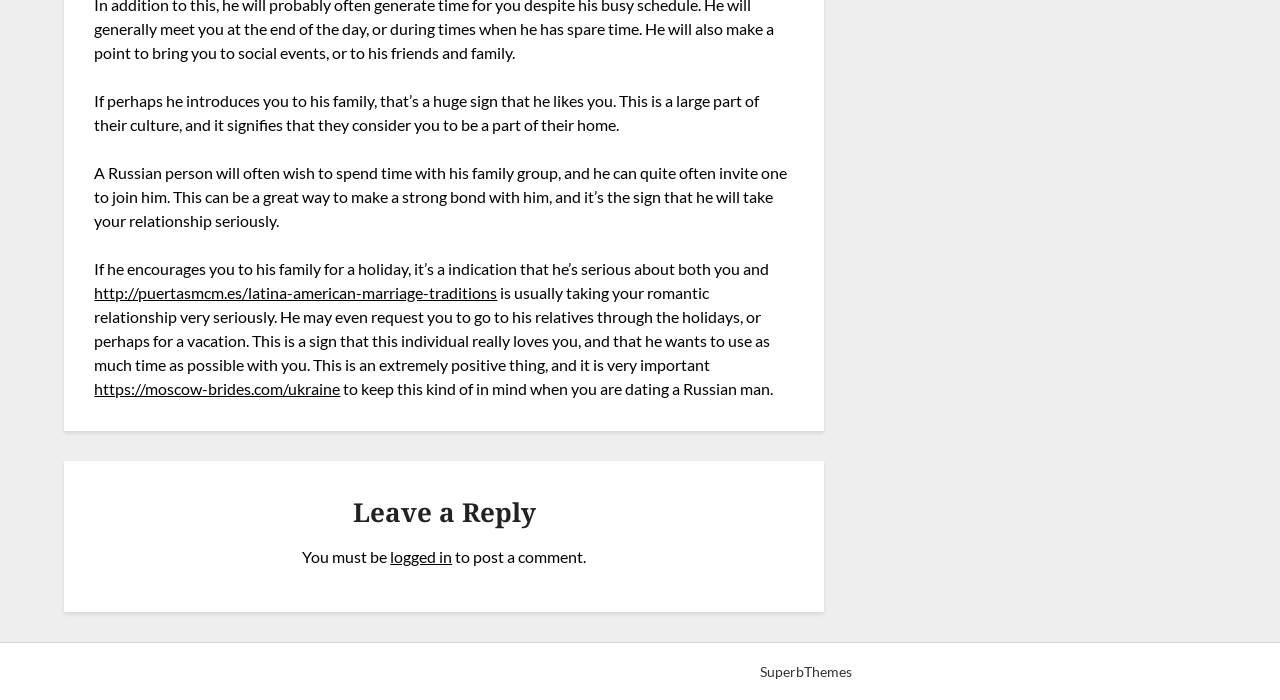Please provide a brief answer to the following inquiry using a single word or phrase:
What is required to post a comment?

To be logged in